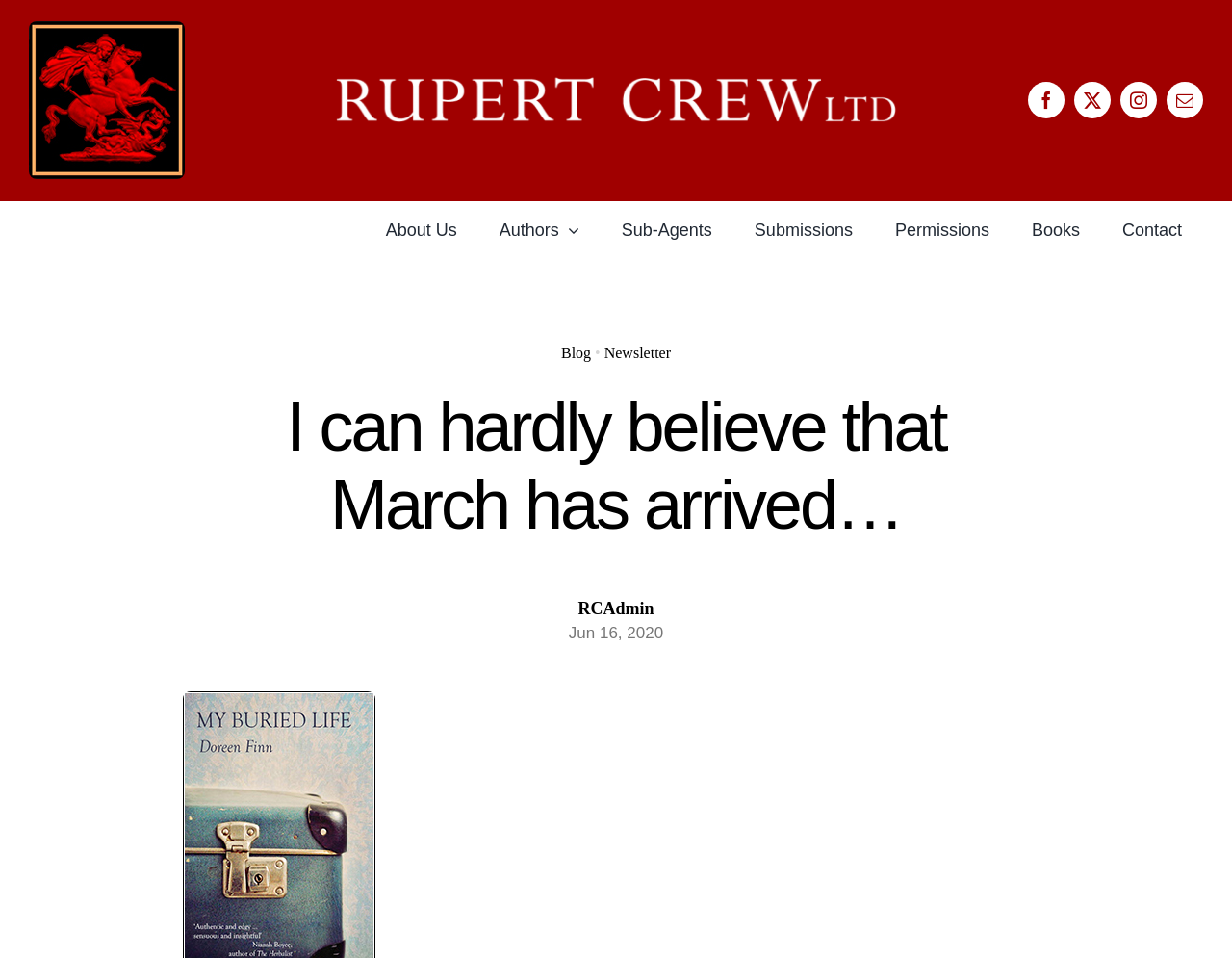What is the date mentioned in the webpage?
From the image, provide a succinct answer in one word or a short phrase.

Jun 16, 2020